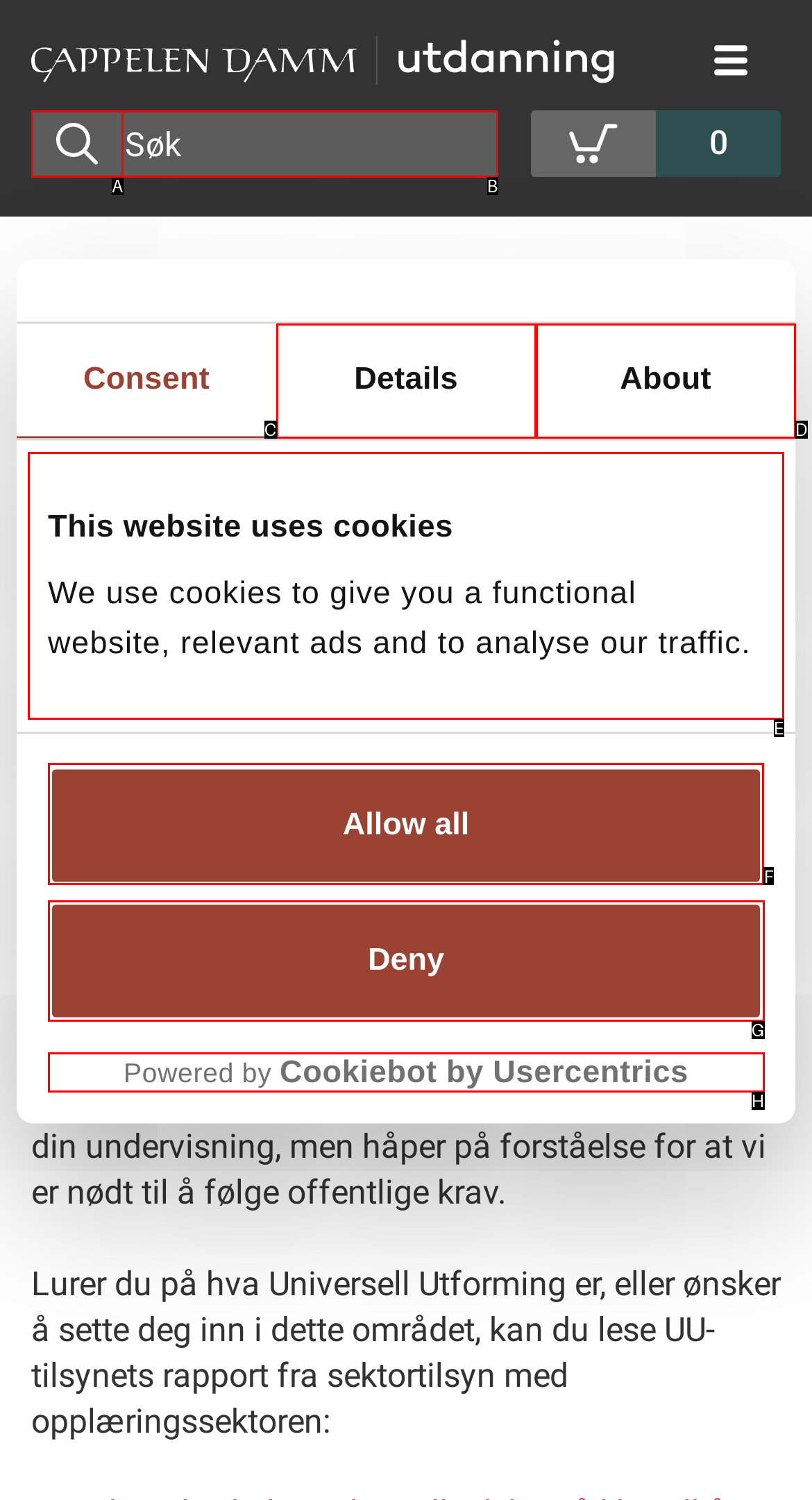To execute the task: Click the 'Allow all' button, which one of the highlighted HTML elements should be clicked? Answer with the option's letter from the choices provided.

F